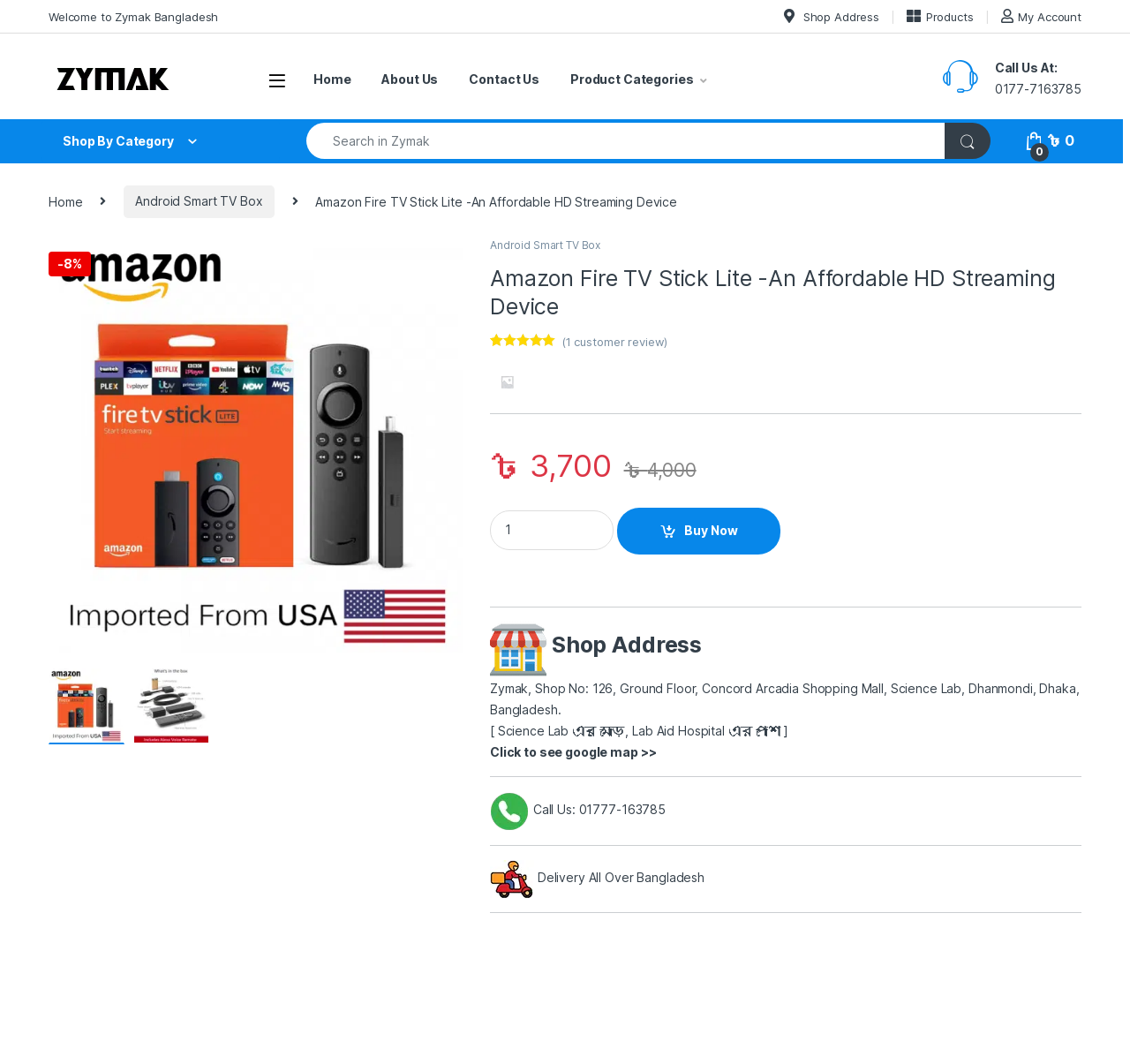Find and provide the bounding box coordinates for the UI element described here: "Welcome to Zymak Bangladesh". The coordinates should be given as four float numbers between 0 and 1: [left, top, right, bottom].

[0.043, 0.0, 0.193, 0.031]